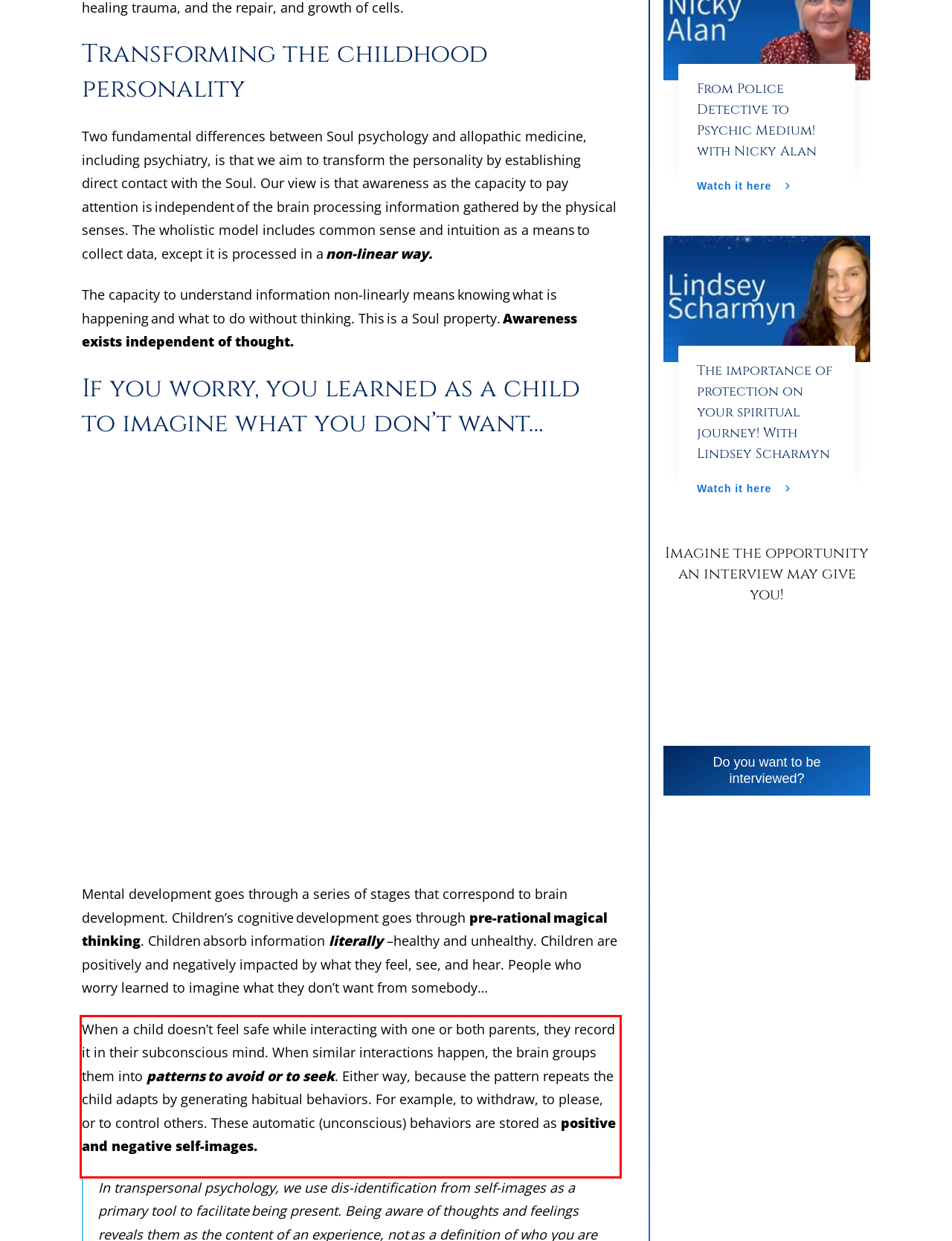Review the webpage screenshot provided, and perform OCR to extract the text from the red bounding box.

When a child doesn’t feel safe while interacting with one or both parents, they record it in their subconscious mind. When similar interactions happen, the brain groups them into patterns to avoid or to seek. Either way, because the pattern repeats the child adapts by generating habitual behaviors. For example, to withdraw, to please, or to control others. These automatic (unconscious) behaviors are stored as positive and negative self-images.